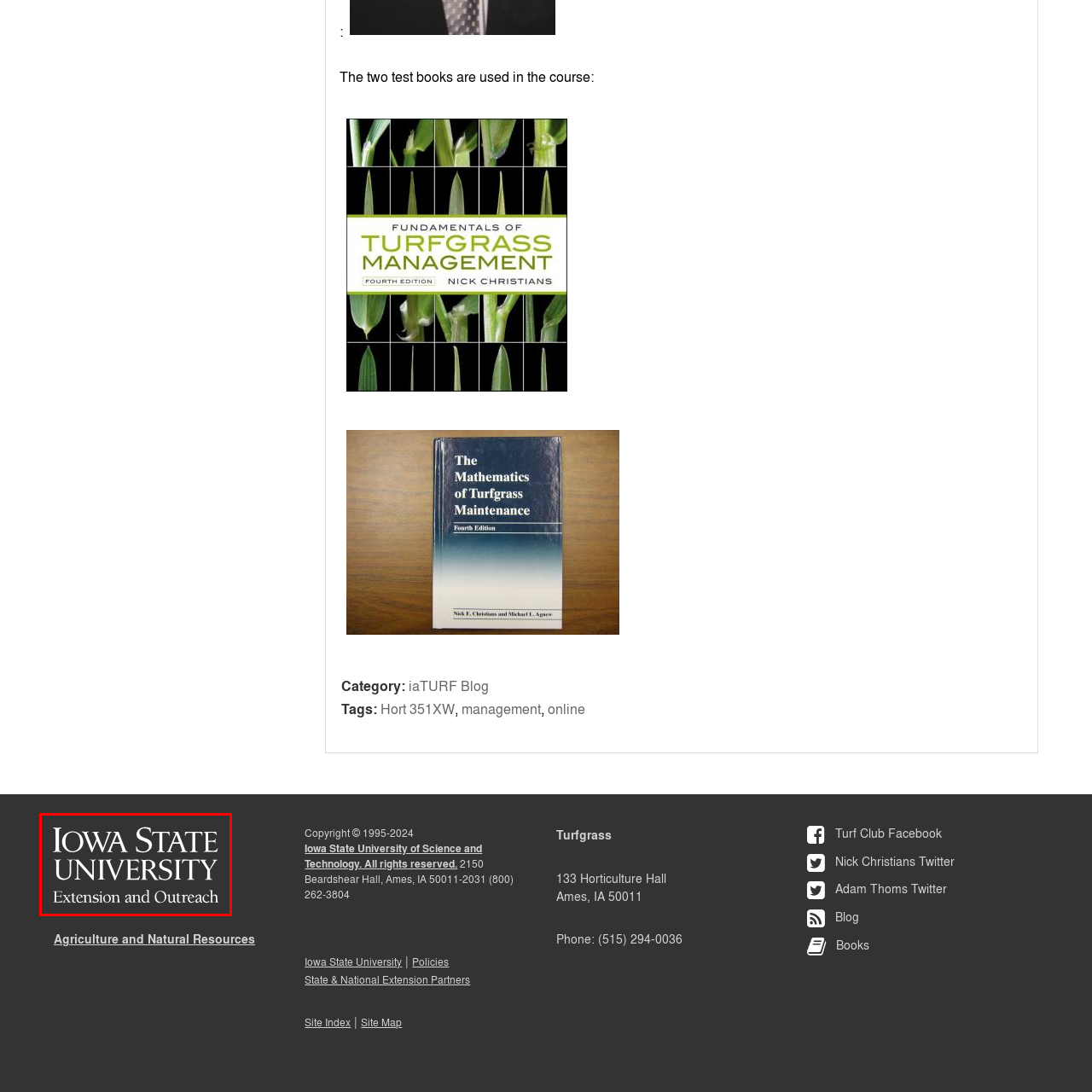View the section of the image outlined in red, What is the color of the background in the logo? Provide your response in a single word or brief phrase.

Dark